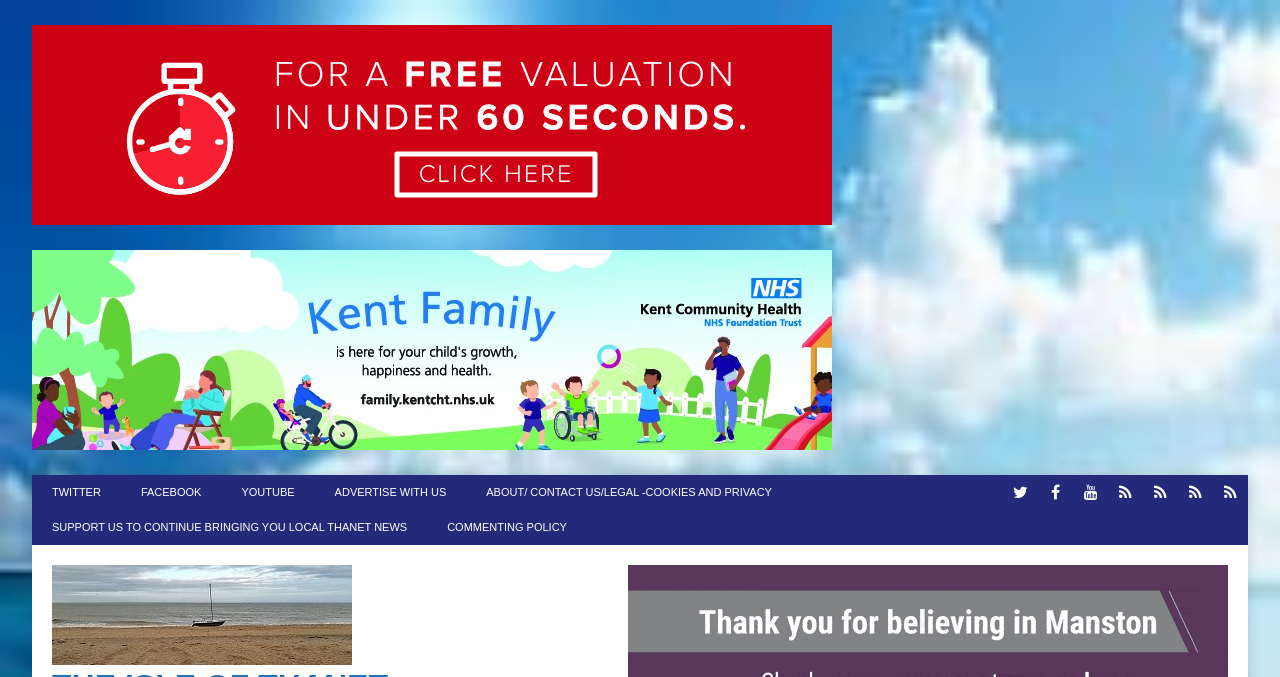Give a concise answer using one word or a phrase to the following question:
What is the name of the news website?

The Isle Of Thanet News